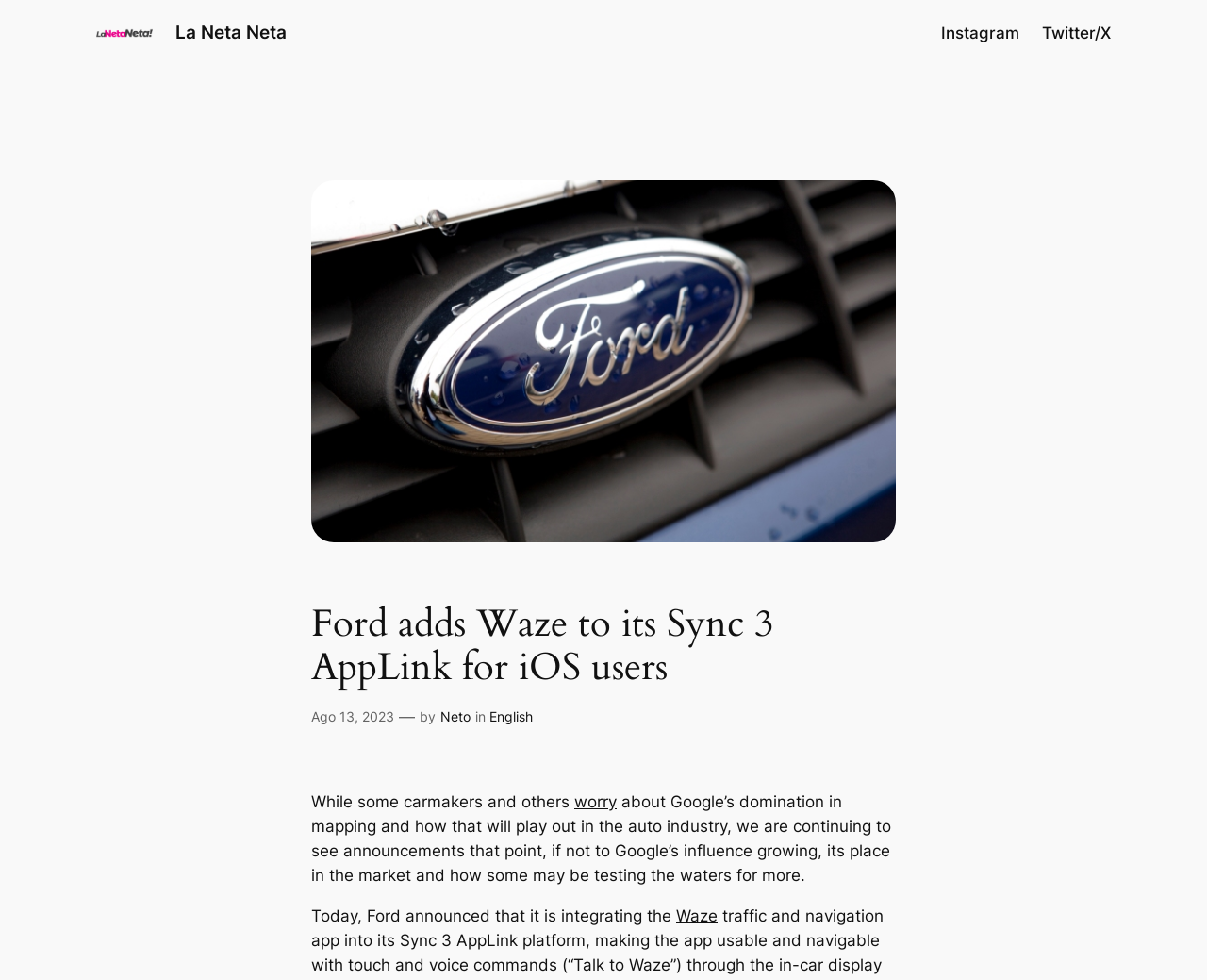Answer the following query with a single word or phrase:
What is the language of the article?

English